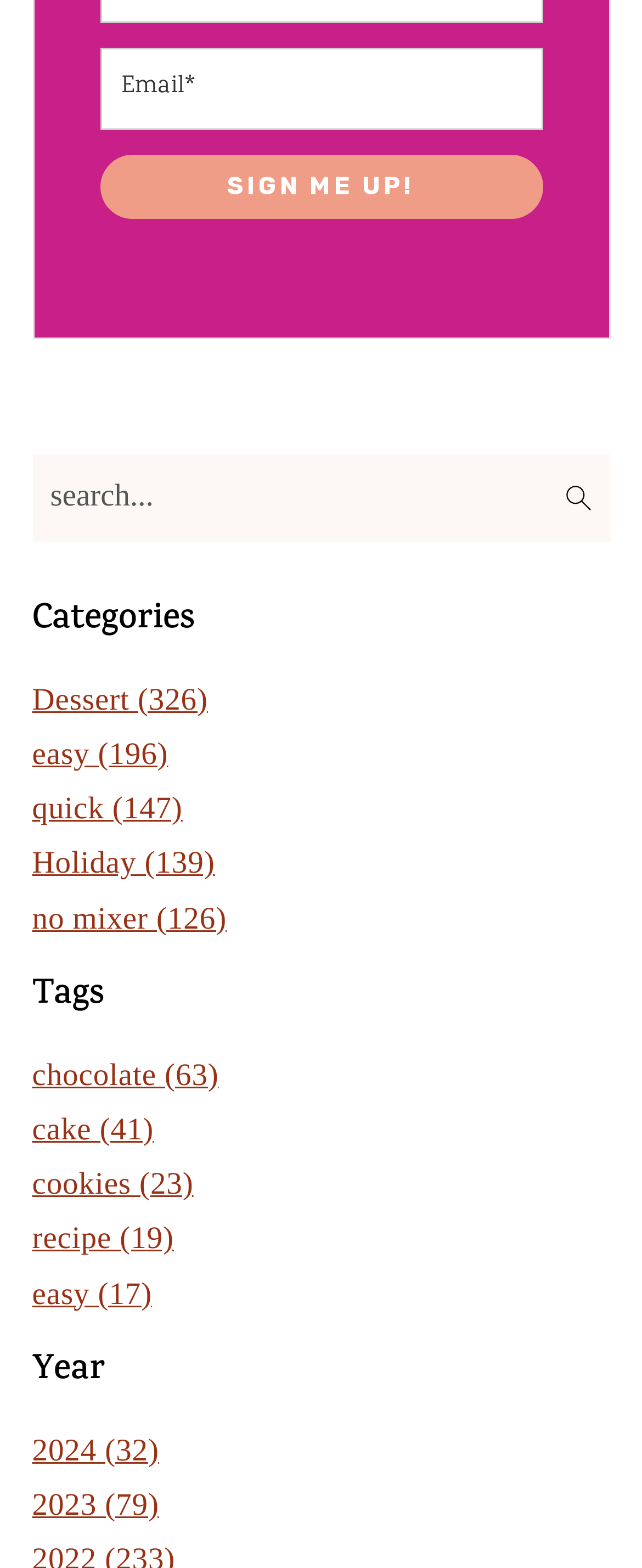Could you indicate the bounding box coordinates of the region to click in order to complete this instruction: "Enter email address".

[0.155, 0.03, 0.845, 0.083]